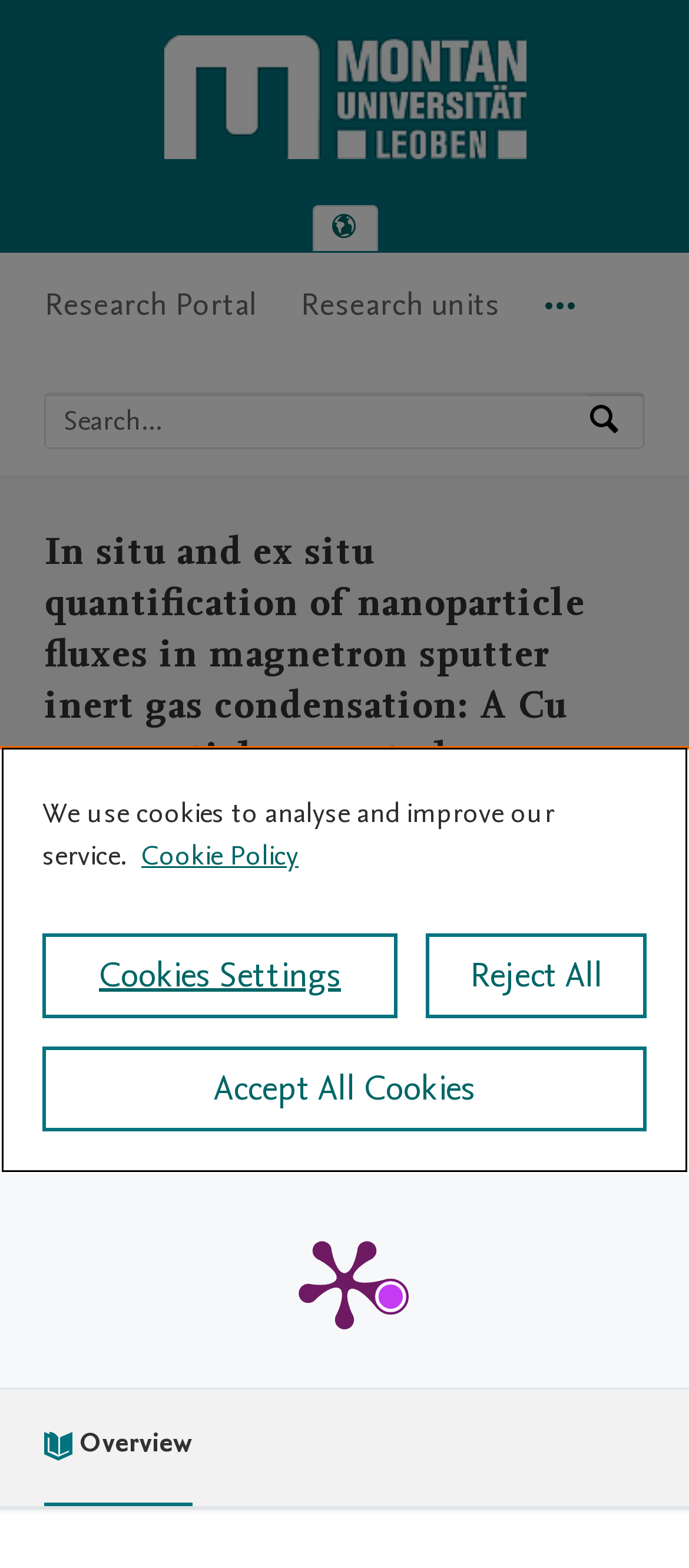Pinpoint the bounding box coordinates of the area that should be clicked to complete the following instruction: "View research output". The coordinates must be given as four float numbers between 0 and 1, i.e., [left, top, right, bottom].

[0.064, 0.669, 0.303, 0.69]